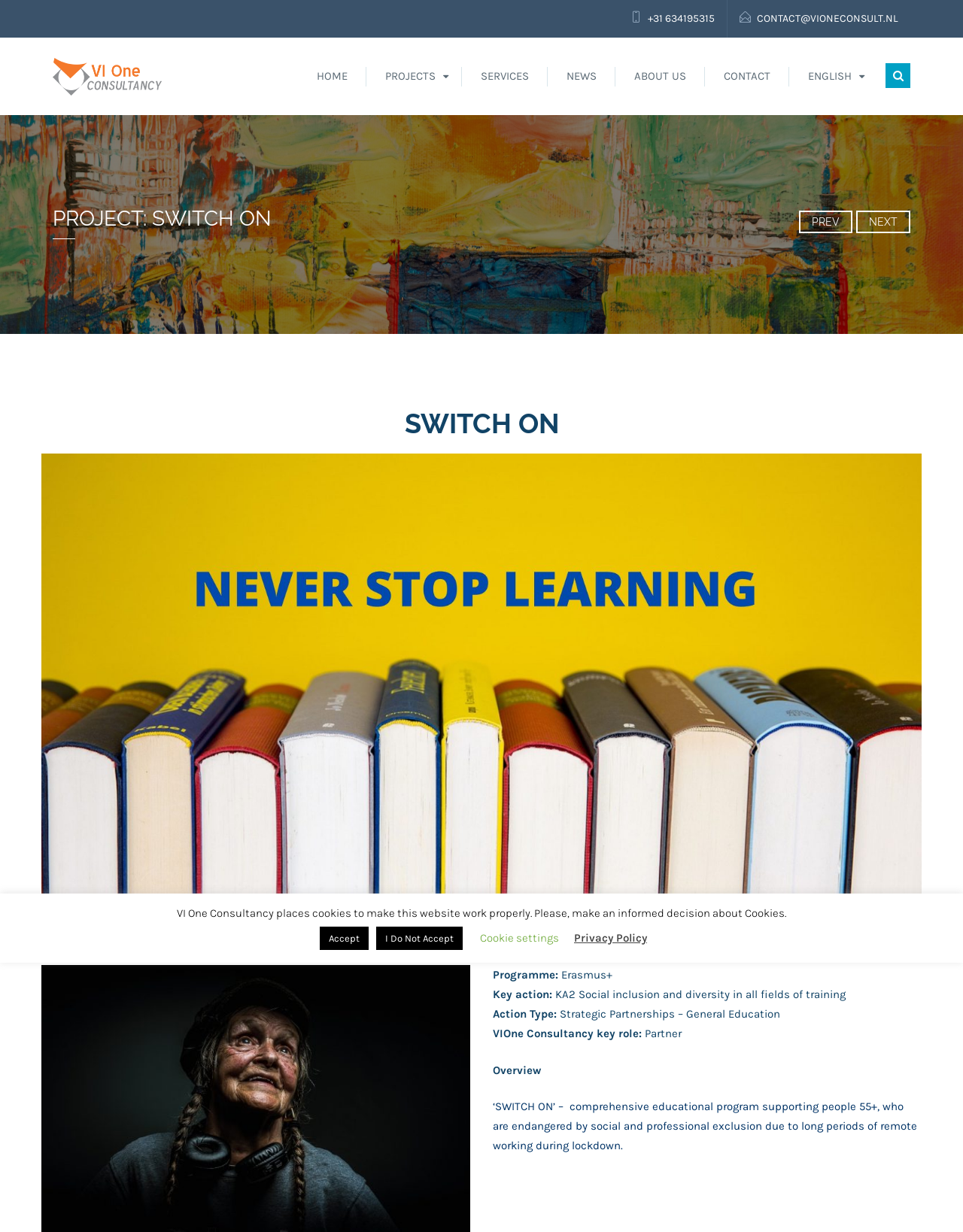Extract the bounding box of the UI element described as: "title="Vioneconsult"".

[0.055, 0.056, 0.168, 0.067]